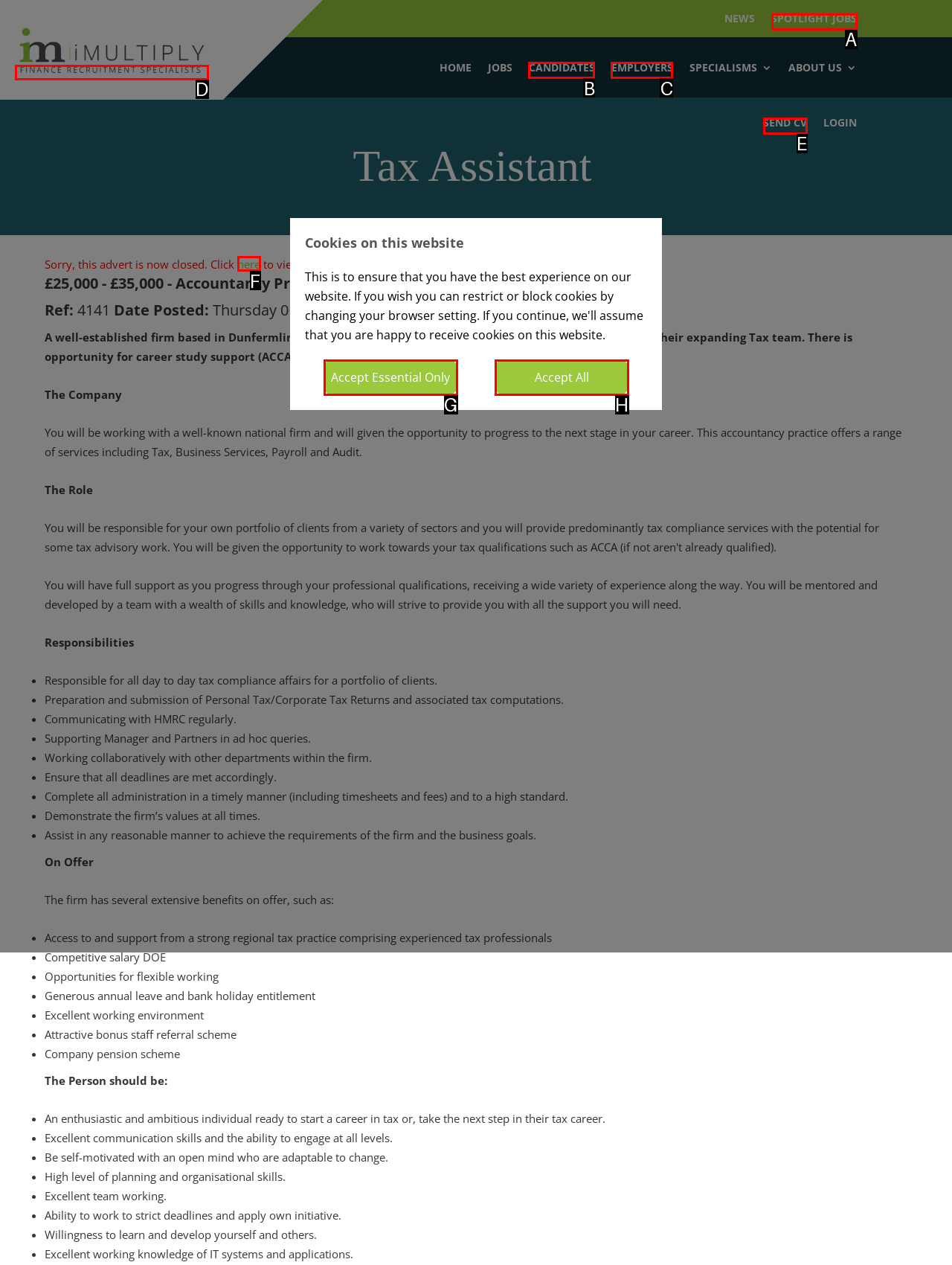Identify the letter of the UI element that corresponds to: Send CV
Respond with the letter of the option directly.

E